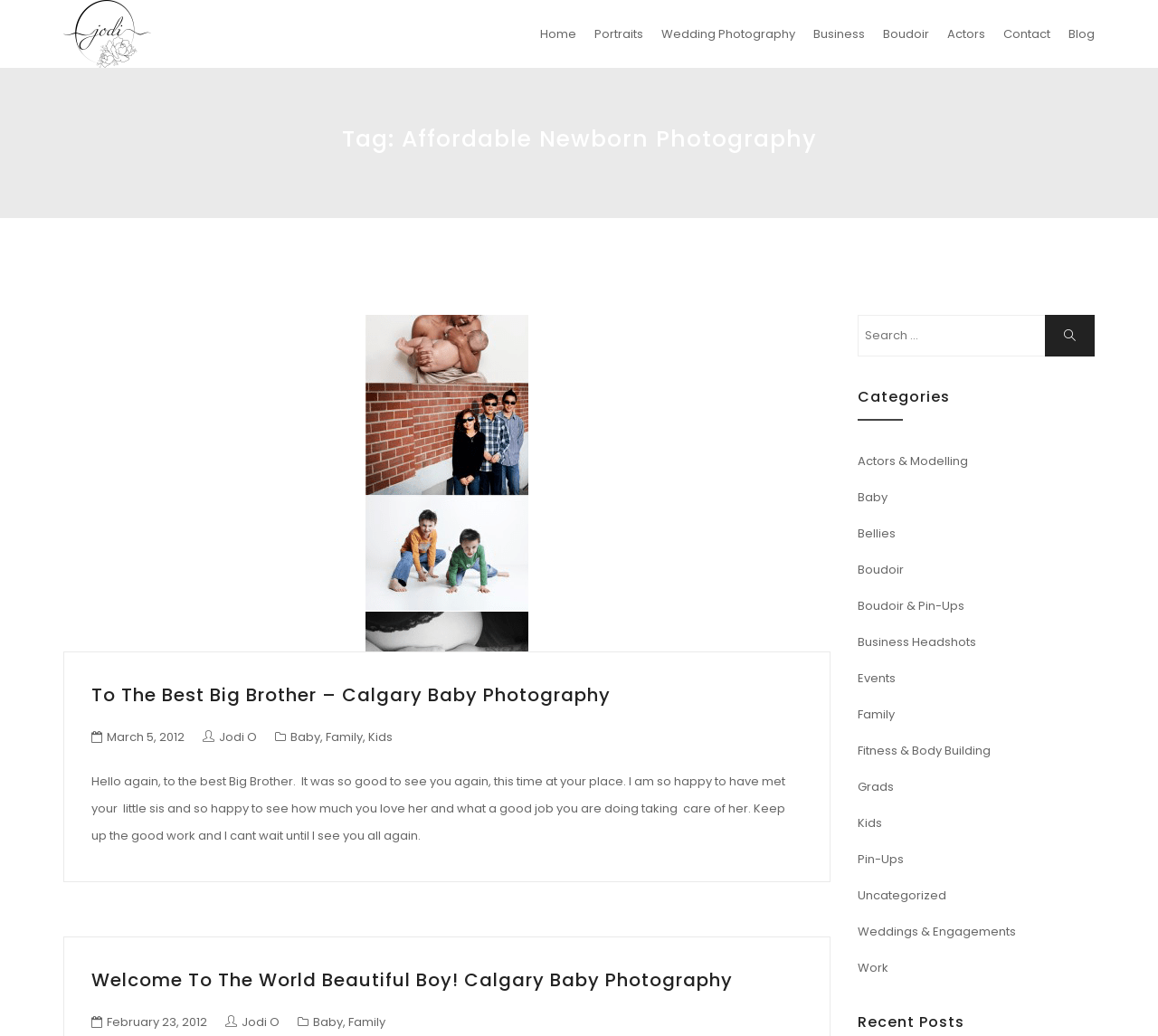Find the bounding box coordinates for the area you need to click to carry out the instruction: "View 'To the Best Big Brother – Calgary Baby Photography' article". The coordinates should be four float numbers between 0 and 1, indicated as [left, top, right, bottom].

[0.055, 0.304, 0.717, 0.629]